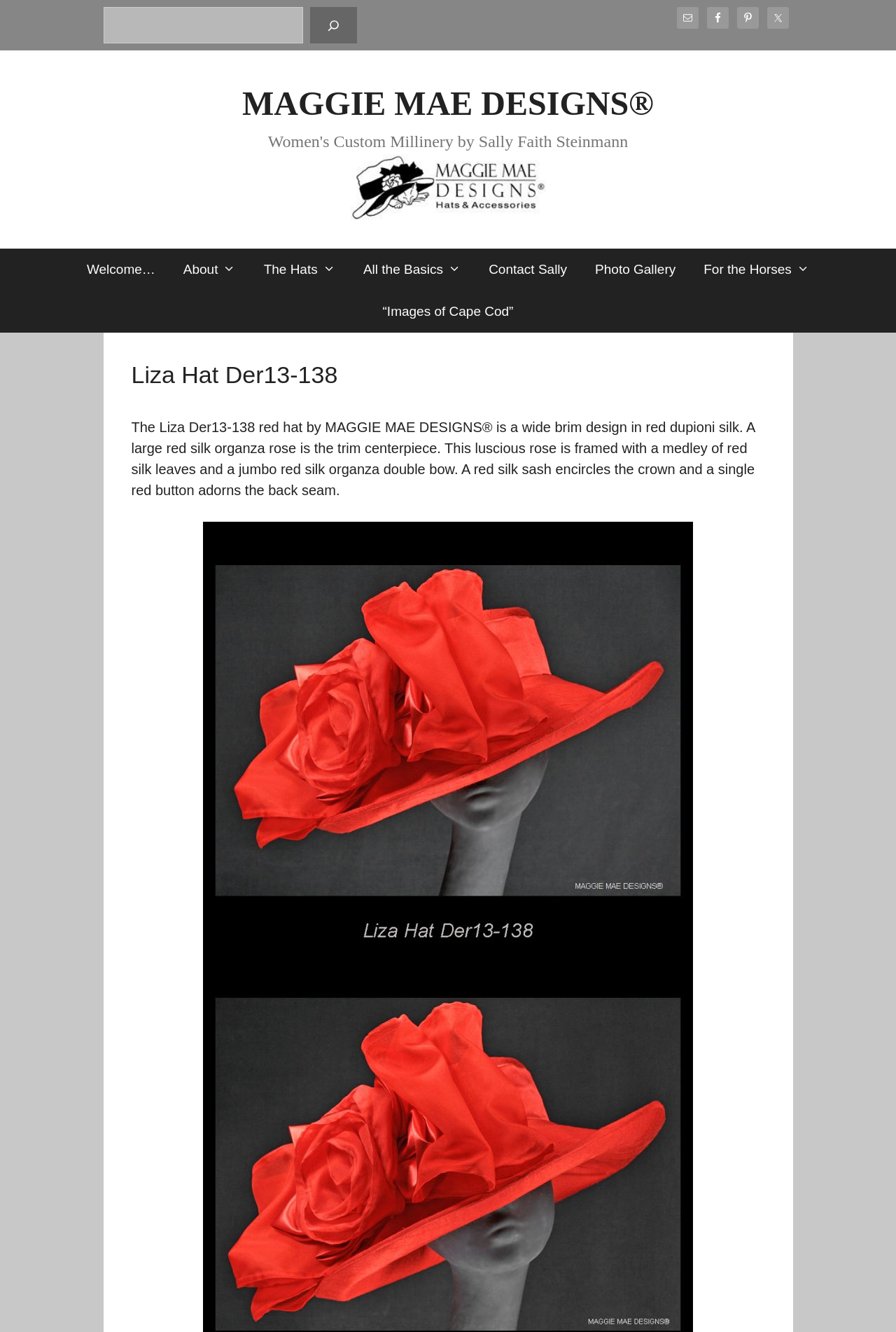Provide the bounding box coordinates of the HTML element described as: "Contact Sally". The bounding box coordinates should be four float numbers between 0 and 1, i.e., [left, top, right, bottom].

[0.53, 0.186, 0.649, 0.218]